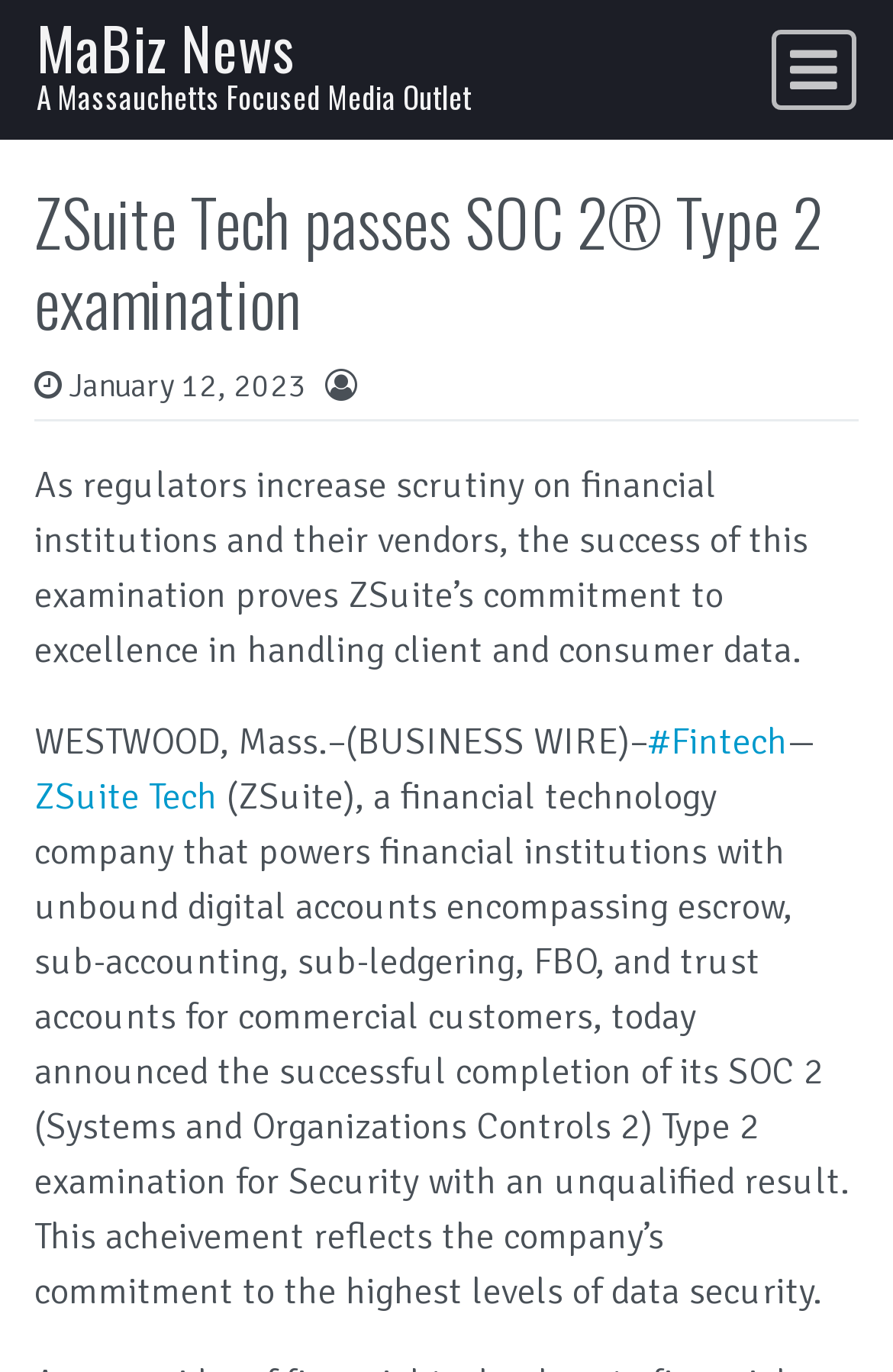Generate a comprehensive description of the webpage.

The webpage is about ZSuite Tech passing the SOC 2 Type 2 examination, as indicated by the title "ZSuite Tech passes SOC 2 Type 2 examination - MaBiz News". At the top-left corner, there is a link to "Skip to content". Below it, there is a main navigation bar that spans the entire width of the page, containing a link to "MaBiz News" and a static text "A Massachusetts Focused Media Outlet". 

On the top-right corner, there is a button to toggle navigation, which is not expanded by default. When expanded, it reveals a header section with a heading that repeats the title "ZSuite Tech passes SOC 2 Type 2 examination". Below the heading, there is a link to the date "January 12, 2023". 

The main content of the webpage is a news article that starts with a static text describing the significance of the examination's success in the context of increasing scrutiny on financial institutions. The article then quotes a press release from WESTWOOD, Mass, which announces ZSuite Tech's successful completion of the SOC 2 Type 2 examination. The press release is attributed to ZSuite Tech, which is linked to its name. The article concludes by describing the company's commitment to data security. There are two links within the article, one to "#Fintech" and another to "ZSuite Tech".